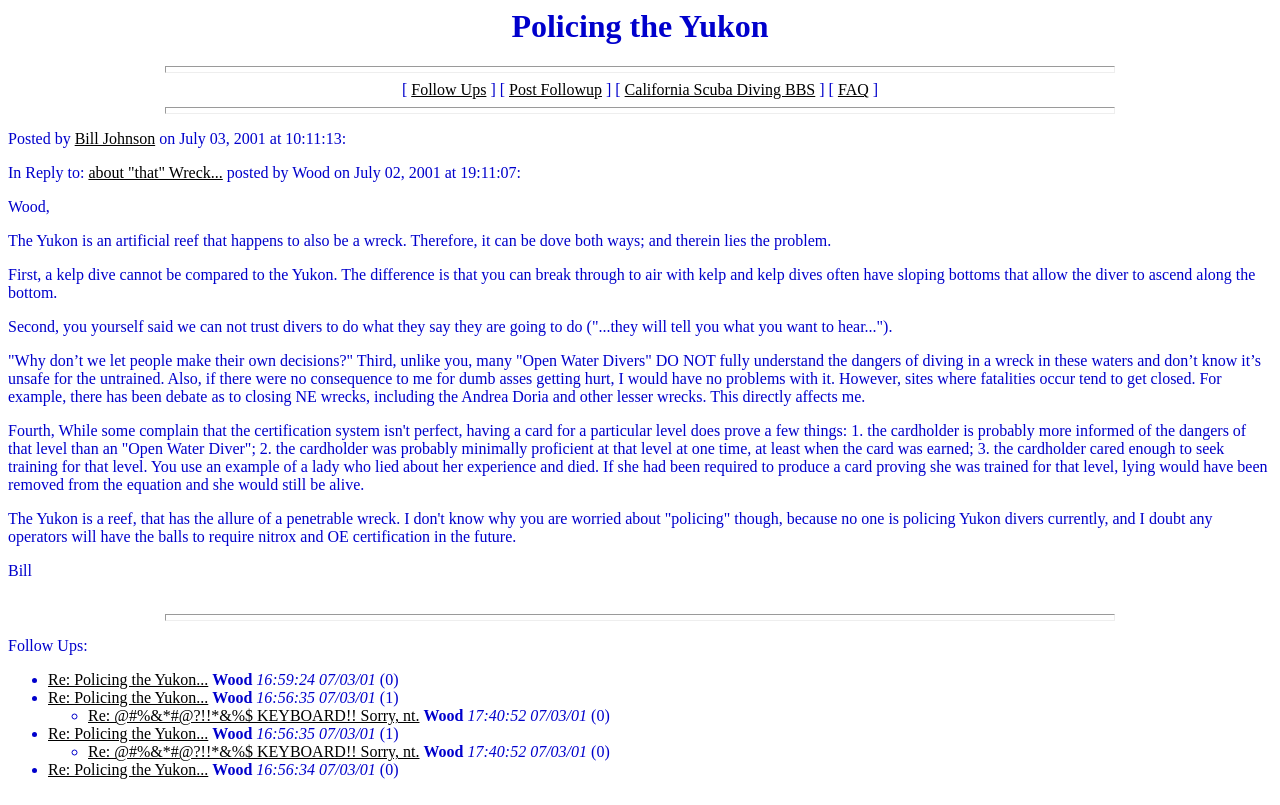Identify the bounding box coordinates of the area you need to click to perform the following instruction: "Click on 'Re: Policing the Yukon...'".

[0.038, 0.834, 0.163, 0.855]